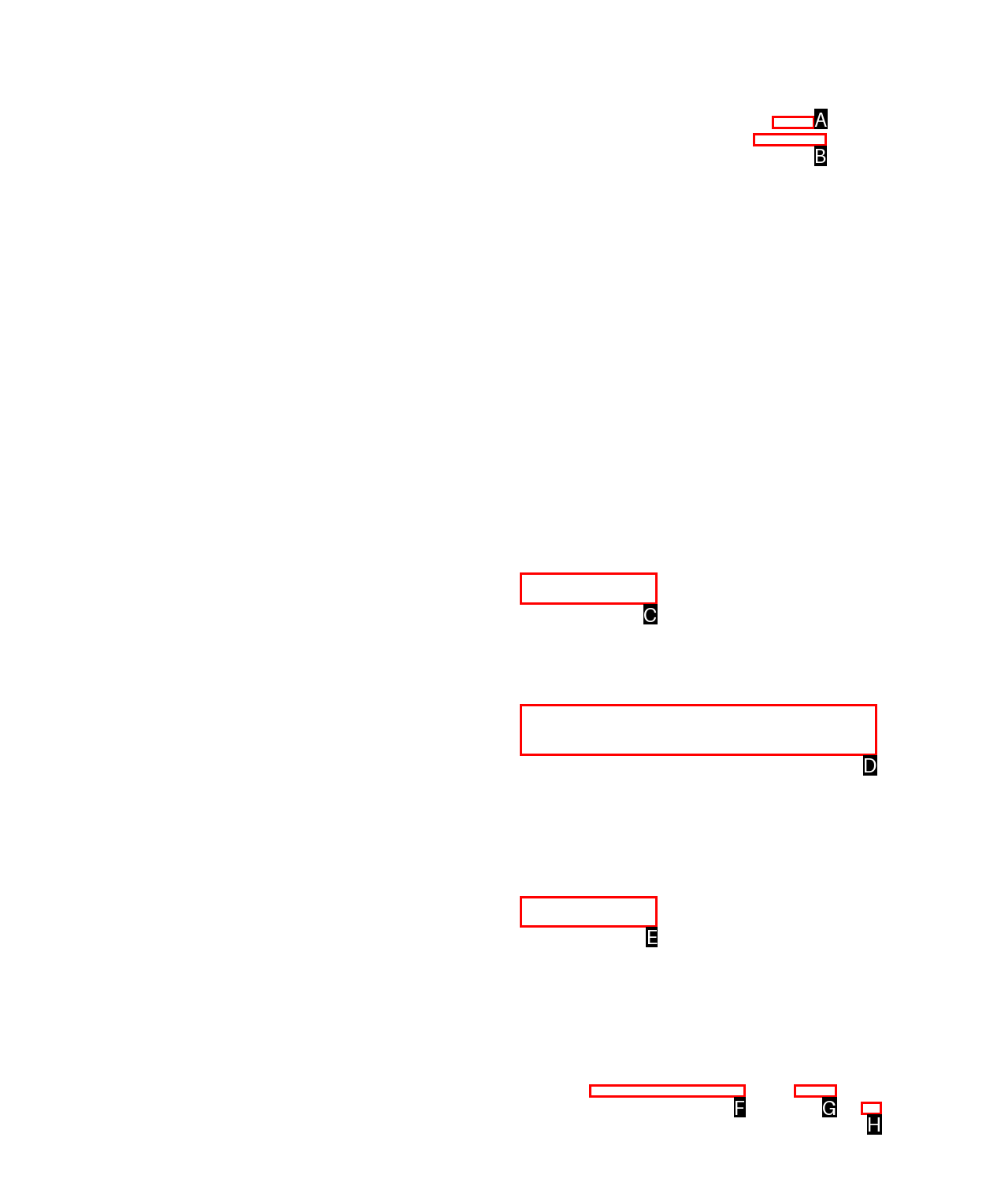Determine which HTML element should be clicked for this task: Read more about April Observances and Milestones
Provide the option's letter from the available choices.

E